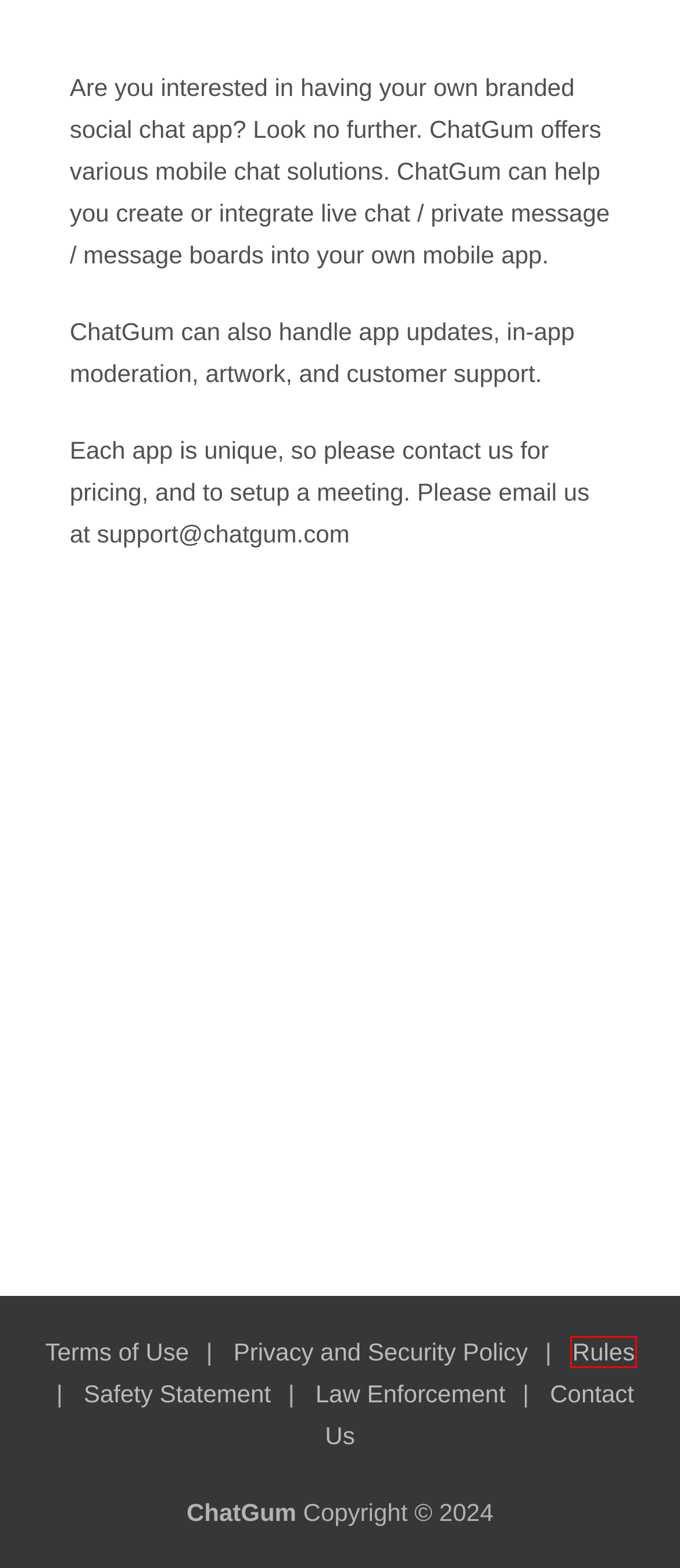With the provided webpage screenshot containing a red bounding box around a UI element, determine which description best matches the new webpage that appears after clicking the selected element. The choices are:
A. Privacy and Security Policy -
B. ChatGum | Chat Live & Find new Friends
C. Become a ChatGum Moderator
D. Safety Statement -
E. Terms of Use -
F. Rules -
G. Law Enforcement  -
H. Suggestions -

F